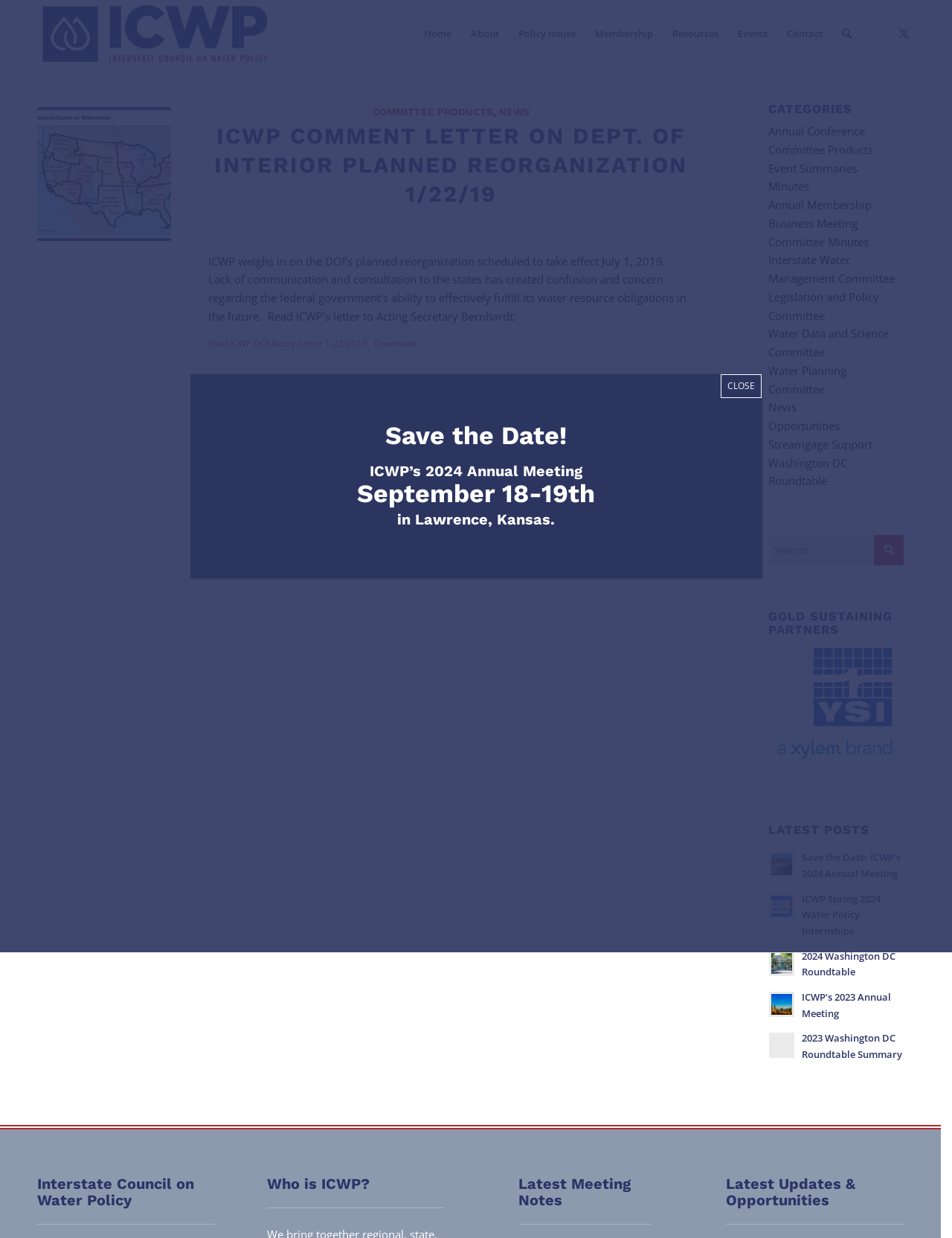Kindly respond to the following question with a single word or a brief phrase: 
What is the purpose of the 'Share this entry' section?

To share the article on social media